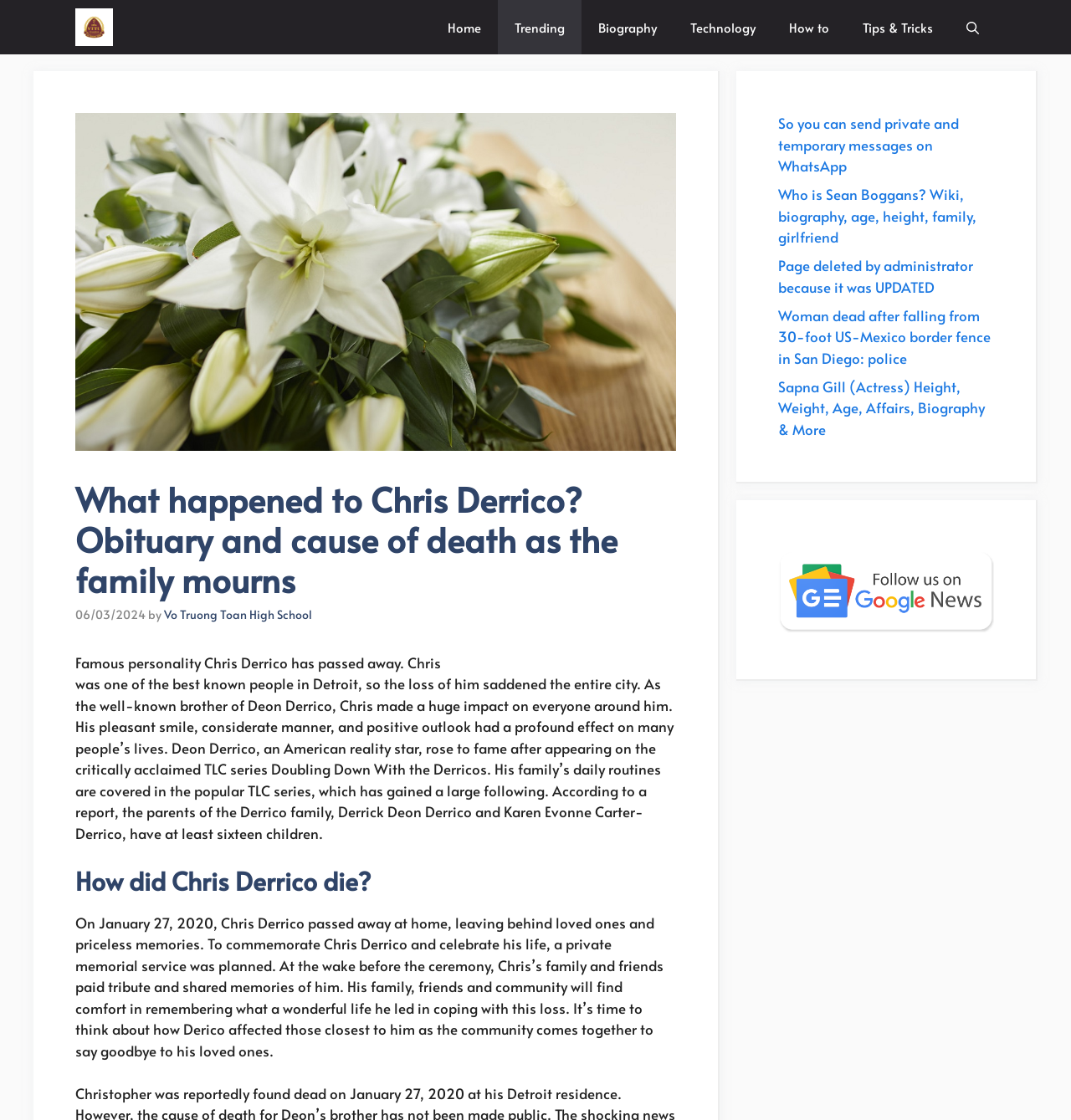Could you locate the bounding box coordinates for the section that should be clicked to accomplish this task: "Click on the 'Trending' link".

[0.465, 0.0, 0.543, 0.049]